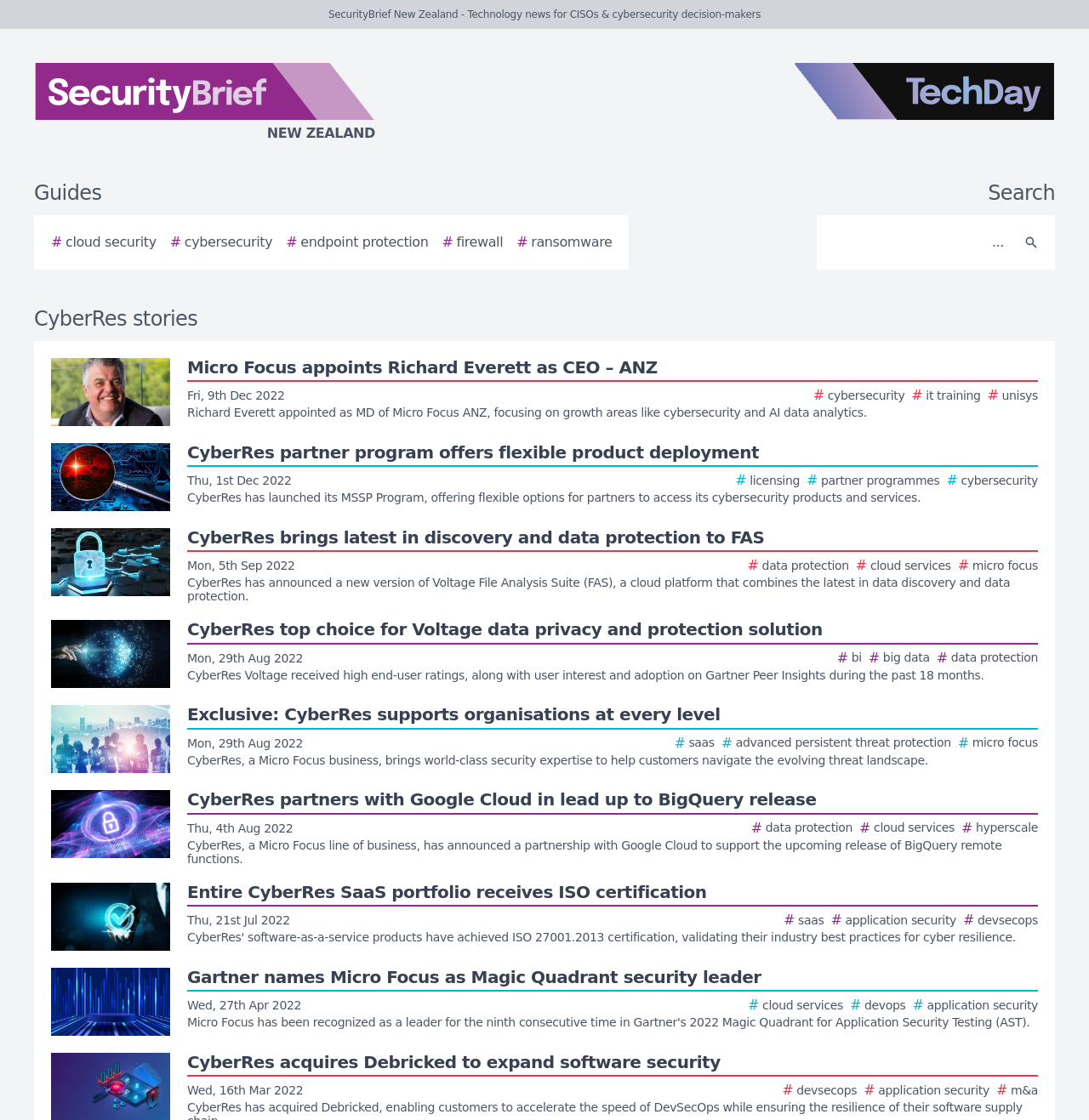Please determine the bounding box coordinates of the element's region to click for the following instruction: "Learn about CyberRes bringing latest in discovery and data protection".

[0.047, 0.472, 0.953, 0.539]